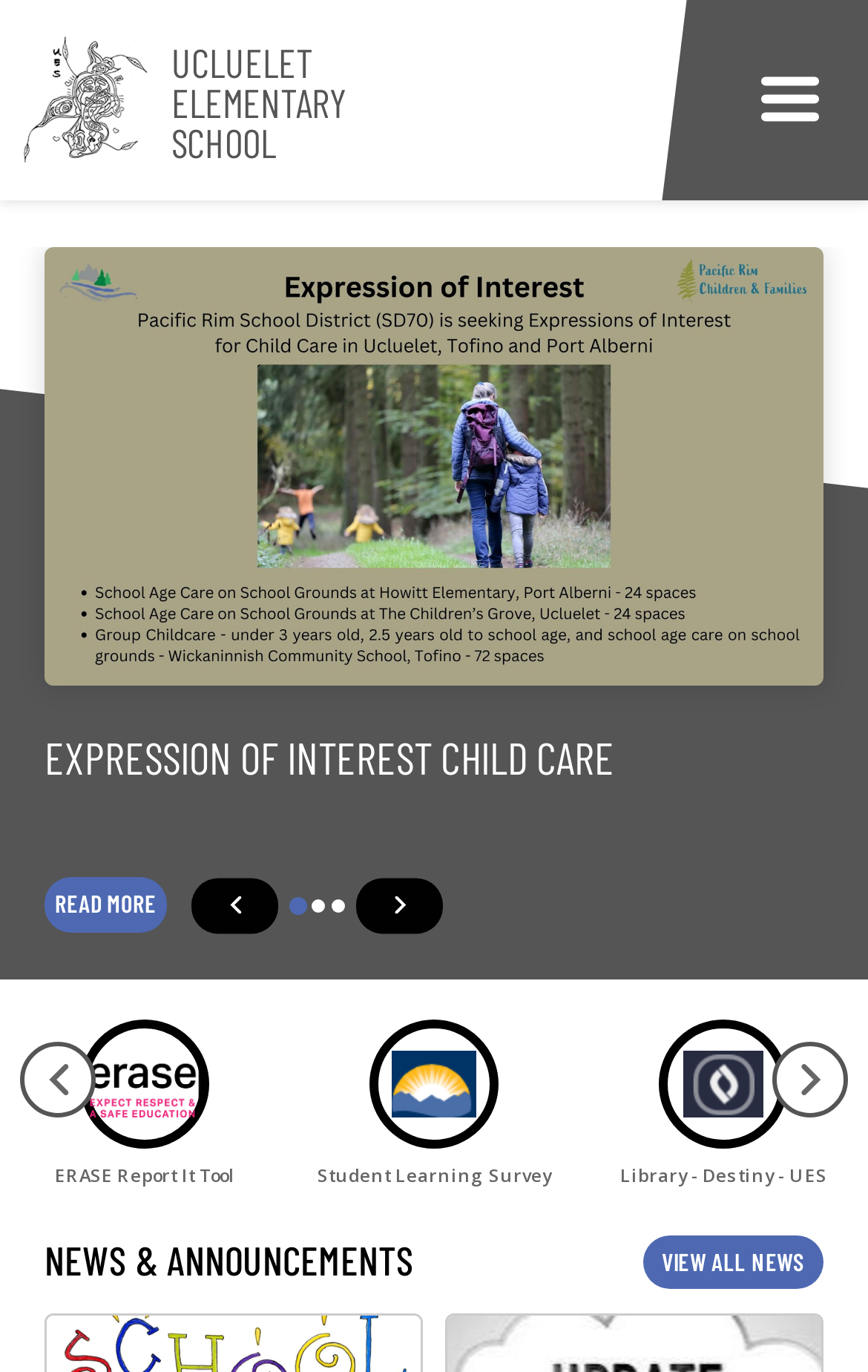Explain in detail what is displayed on the webpage.

The webpage is about Ucluelet Elementary School. At the top, there is a logo image of Maquinna, accompanied by a link to Maquinna UCLUELET ELEMENTARY SCHOOL. To the right of the logo, there is a "Menu" link. 

Below the logo, there is a tab panel with a slider control. The slider has three tabs, with the first tab selected by default. Each tab contains an image and a heading, with the first tab having a heading "EXPRESSION OF INTEREST CHILD CARE" and a "READ MORE" link. The slider control has previous and next buttons, with arrow icons.

Below the slider, there are three links with images, each describing a different topic: Student Learning Survey, Library - Destiny - UES, and another unknown topic. 

At the bottom of the page, there is a section for "NEWS & ANNOUNCEMENTS", with a "VIEW ALL NEWS" link.